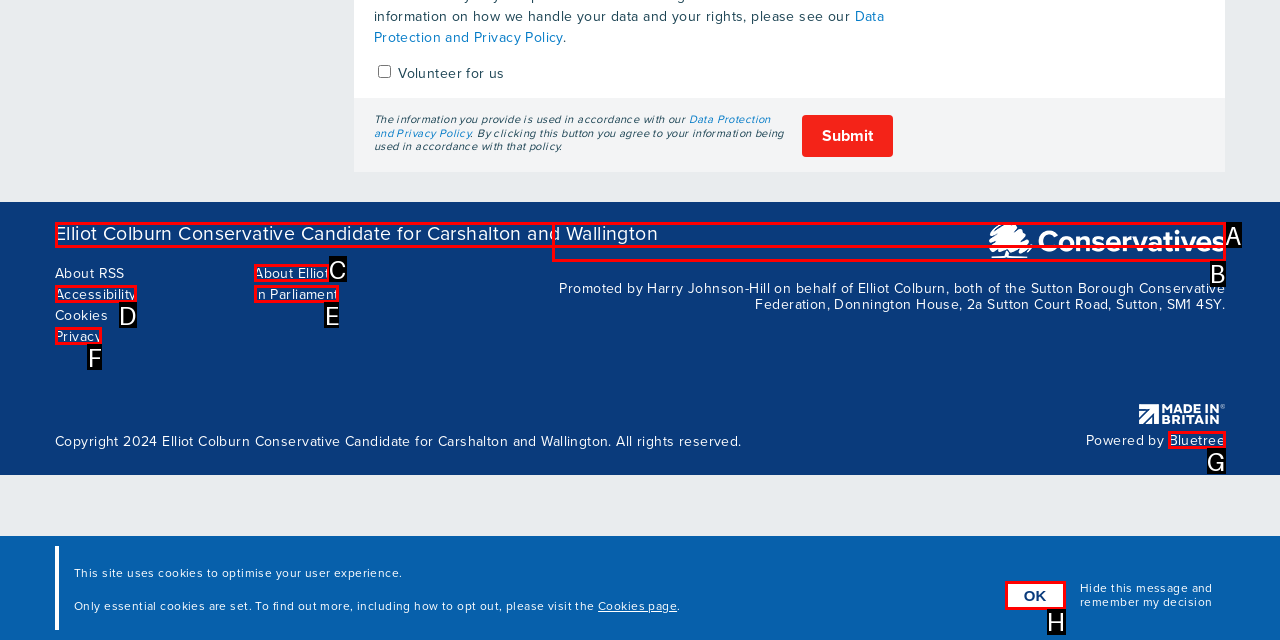Given the description: Bluetree, identify the HTML element that fits best. Respond with the letter of the correct option from the choices.

G